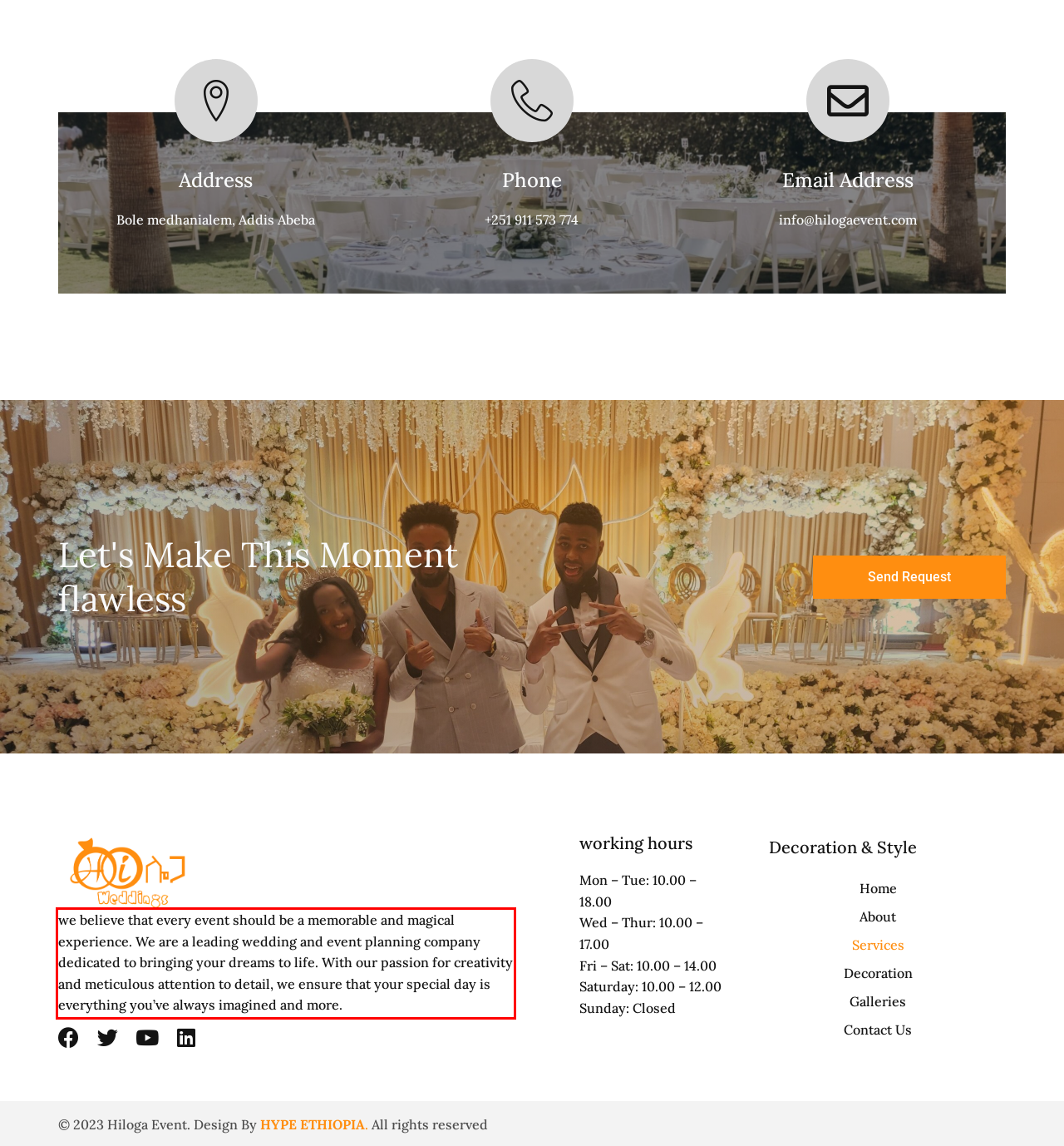Please use OCR to extract the text content from the red bounding box in the provided webpage screenshot.

we believe that every event should be a memorable and magical experience. We are a leading wedding and event planning company dedicated to bringing your dreams to life. With our passion for creativity and meticulous attention to detail, we ensure that your special day is everything you’ve always imagined and more.